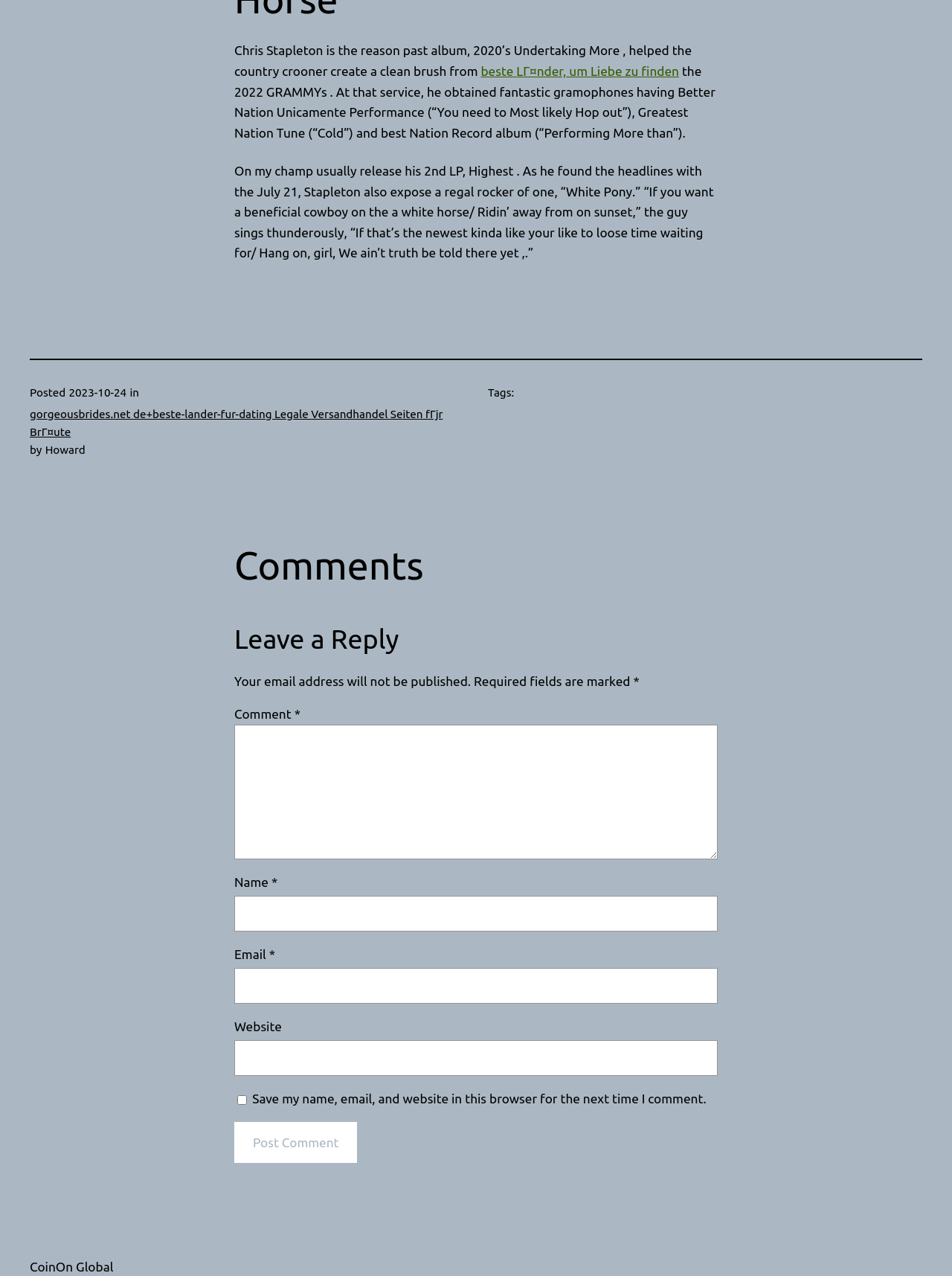Given the element description CoinOn Global, identify the bounding box coordinates for the UI element on the webpage screenshot. The format should be (top-left x, top-left y, bottom-right x, bottom-right y), with values between 0 and 1.

[0.031, 0.987, 0.119, 0.998]